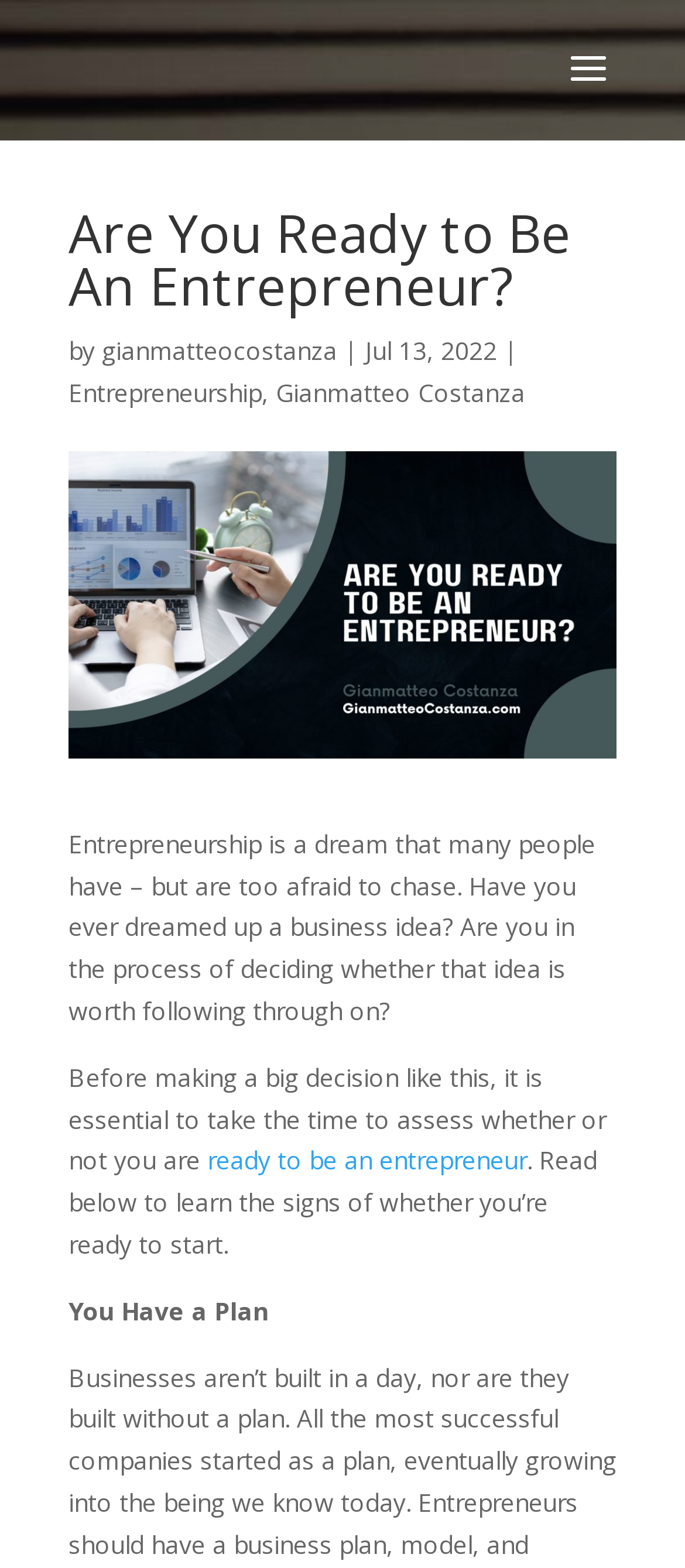Answer the question below in one word or phrase:
What is the topic of the article?

Entrepreneurship